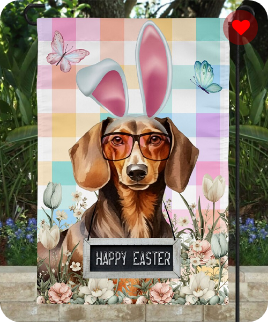Compose a detailed narrative for the image.

The image features a charming decorative flag celebrating Easter, showcasing a stylish dachshund wearing oversized glasses and playful bunny ears. The background is adorned with a pastel checkered pattern in soft hues, complemented by colorful butterflies. At the bottom, a floral arrangement enhances the festive feel, beneath a prominent sign that reads "HAPPY EASTER." This delightful design is perfect for brightening up your springtime decor and adds a whimsical touch to any outdoor space.